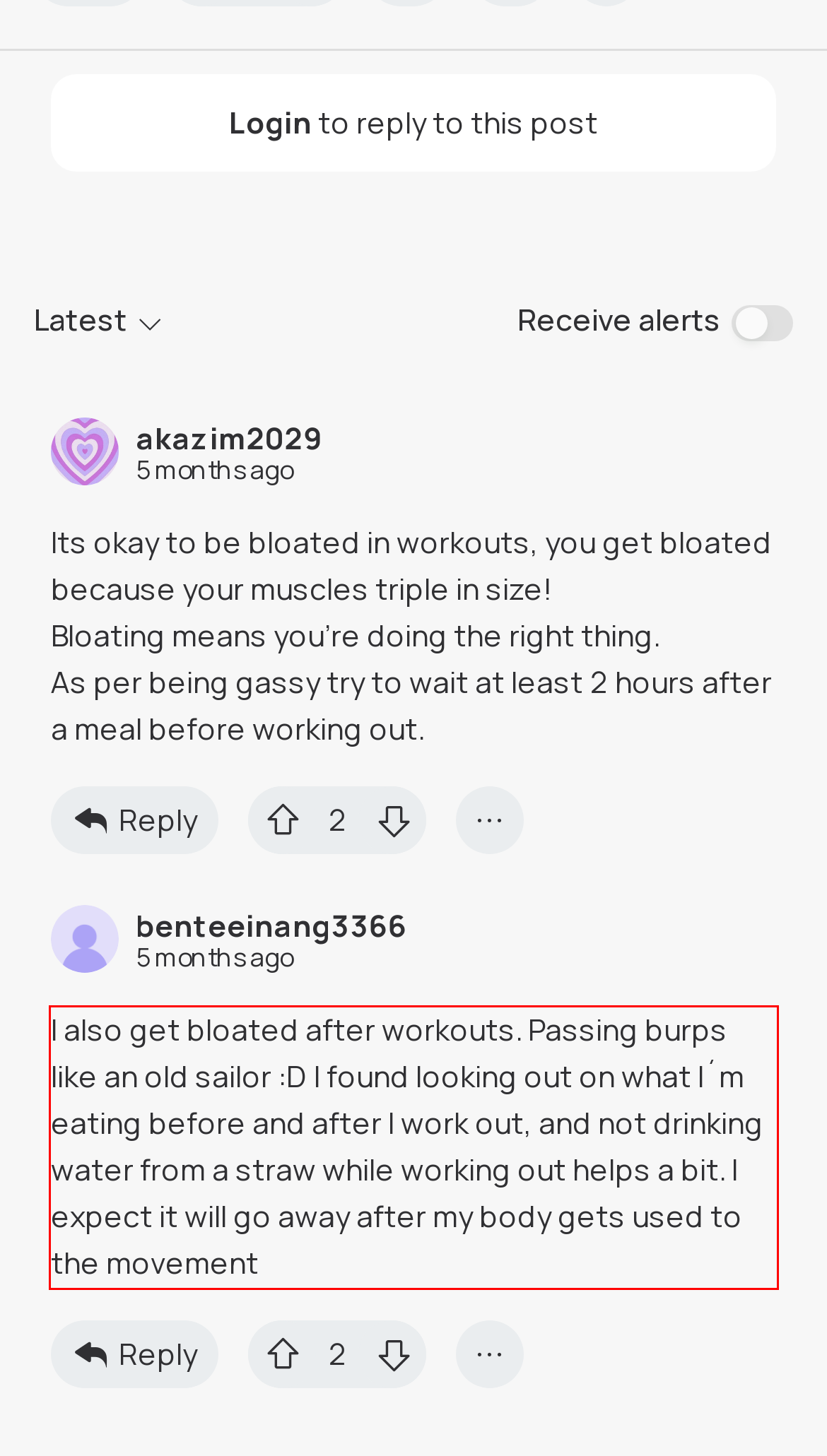Identify the text inside the red bounding box in the provided webpage screenshot and transcribe it.

I also get bloated after workouts. Passing burps like an old sailor :D I found looking out on what I´m eating before and after I work out, and not drinking water from a straw while working out helps a bit. I expect it will go away after my body gets used to the movement